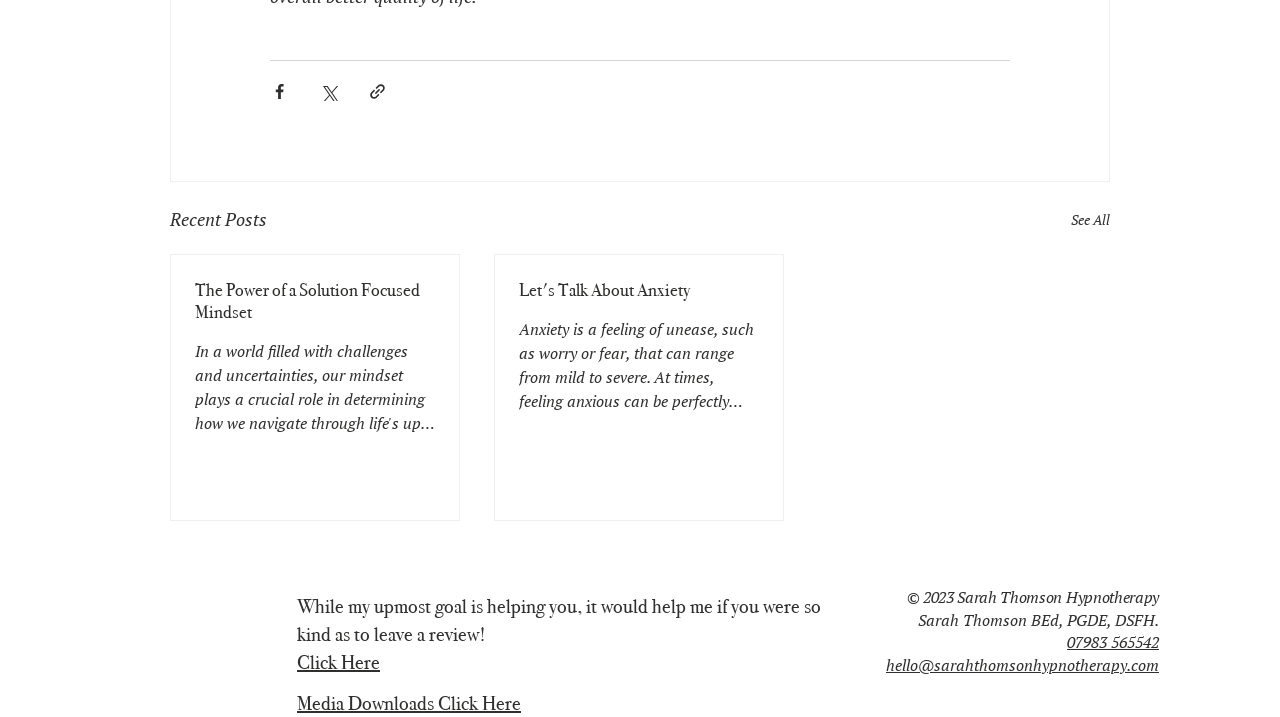What is the author asking the visitors to do?
Please use the image to provide a one-word or short phrase answer.

Leave a review